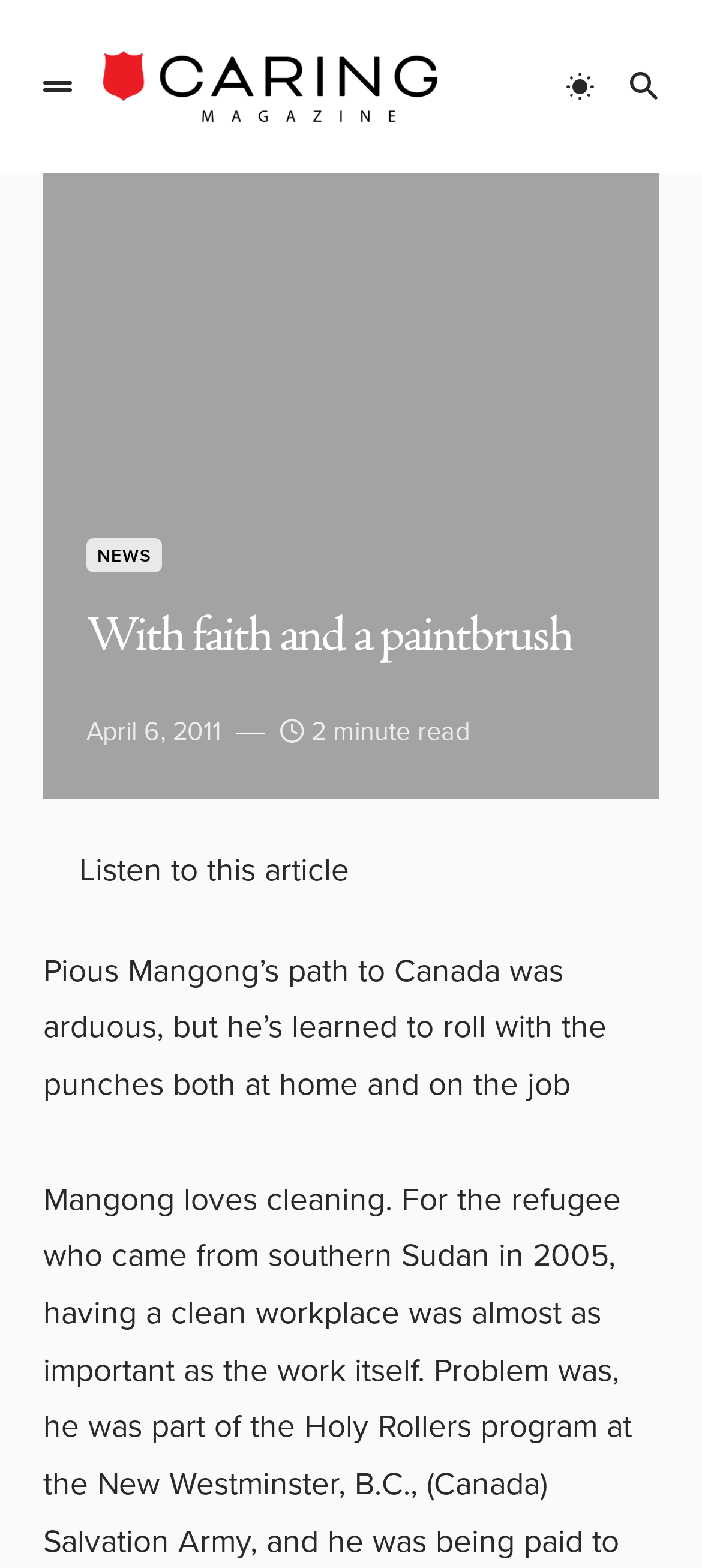What is the section of the webpage that the article belongs to?
Answer the question with a single word or phrase, referring to the image.

NEWS